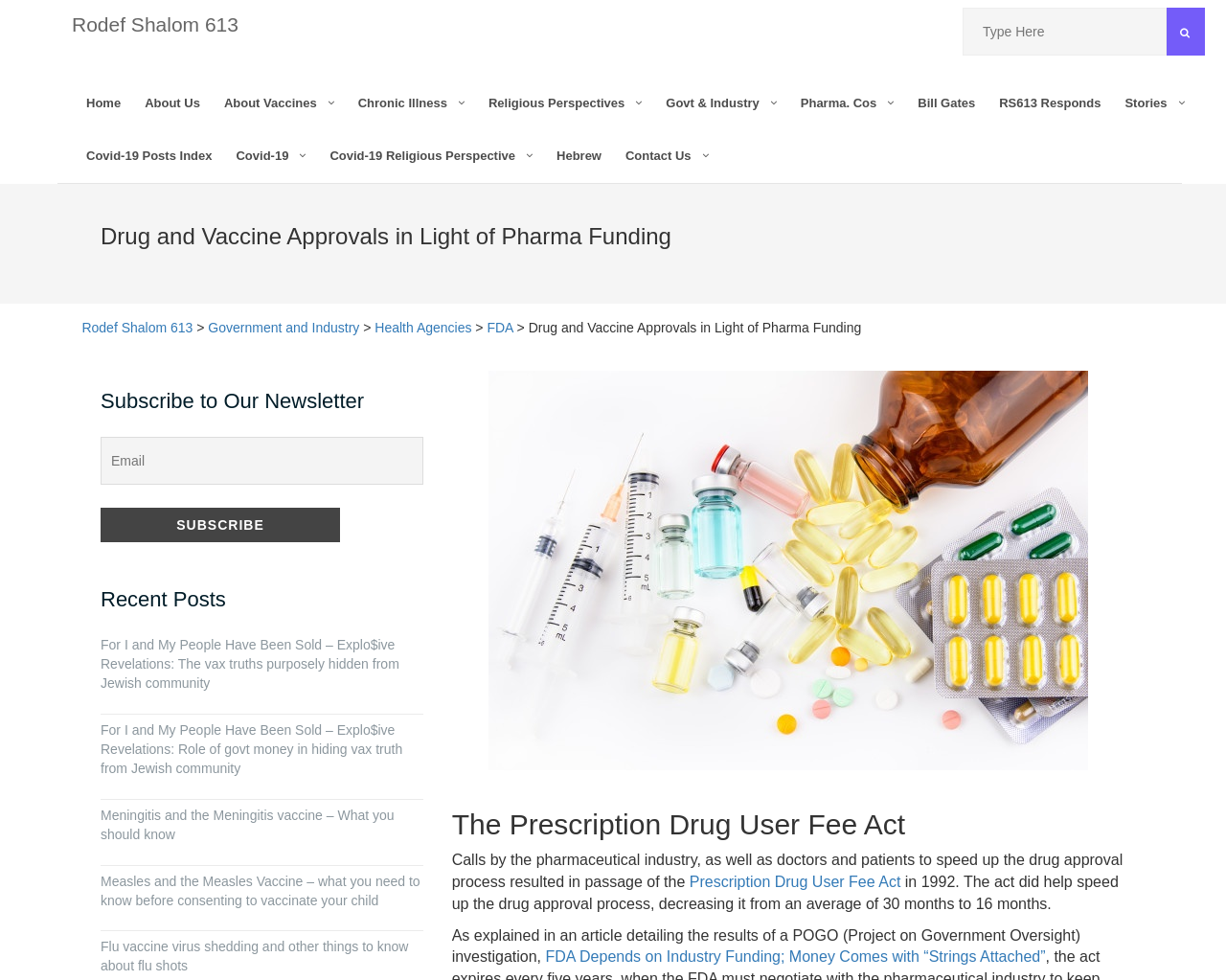Specify the bounding box coordinates of the region I need to click to perform the following instruction: "Subscribe to the newsletter". The coordinates must be four float numbers in the range of 0 to 1, i.e., [left, top, right, bottom].

[0.082, 0.518, 0.277, 0.553]